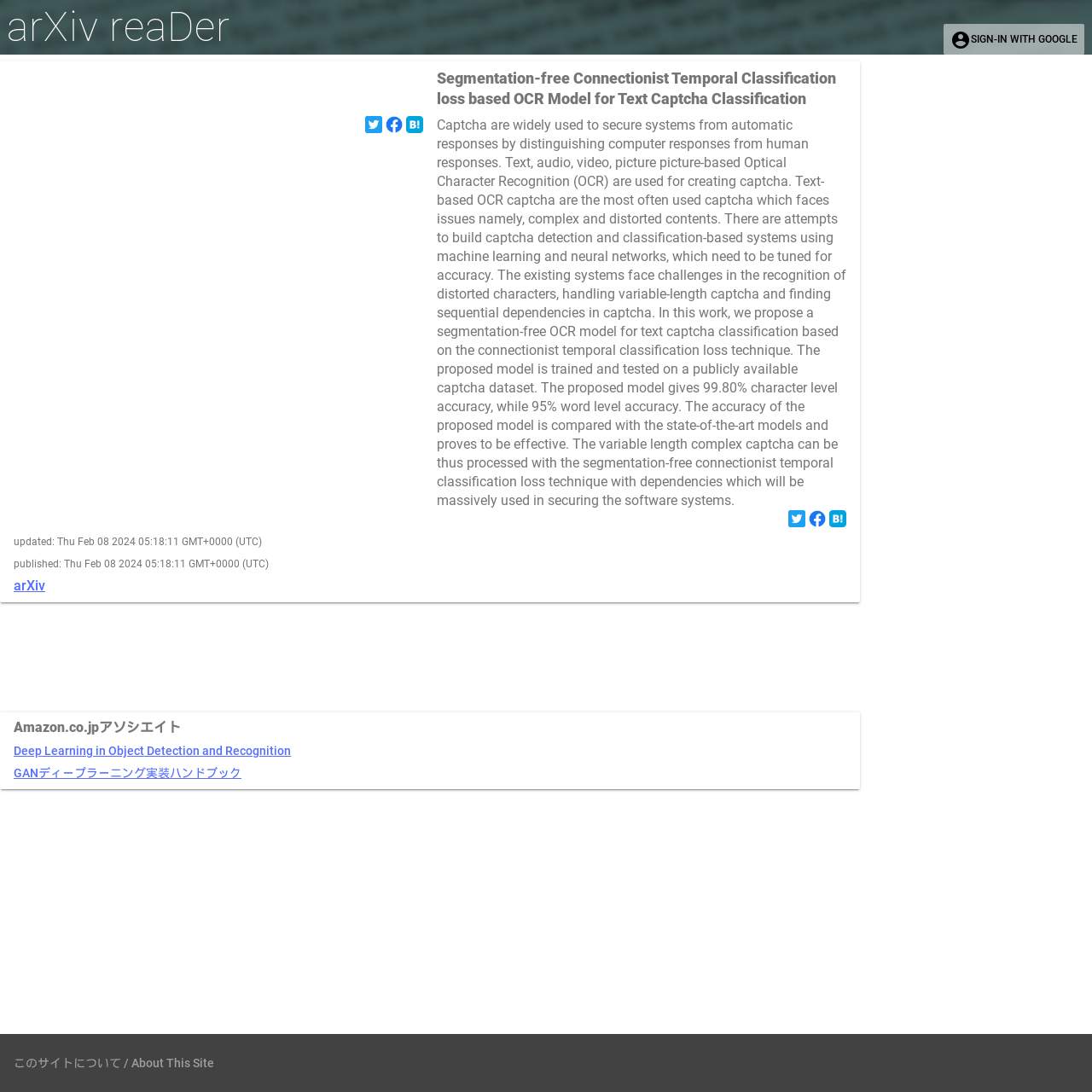Find the bounding box of the web element that fits this description: "arXiv".

[0.012, 0.53, 0.775, 0.544]